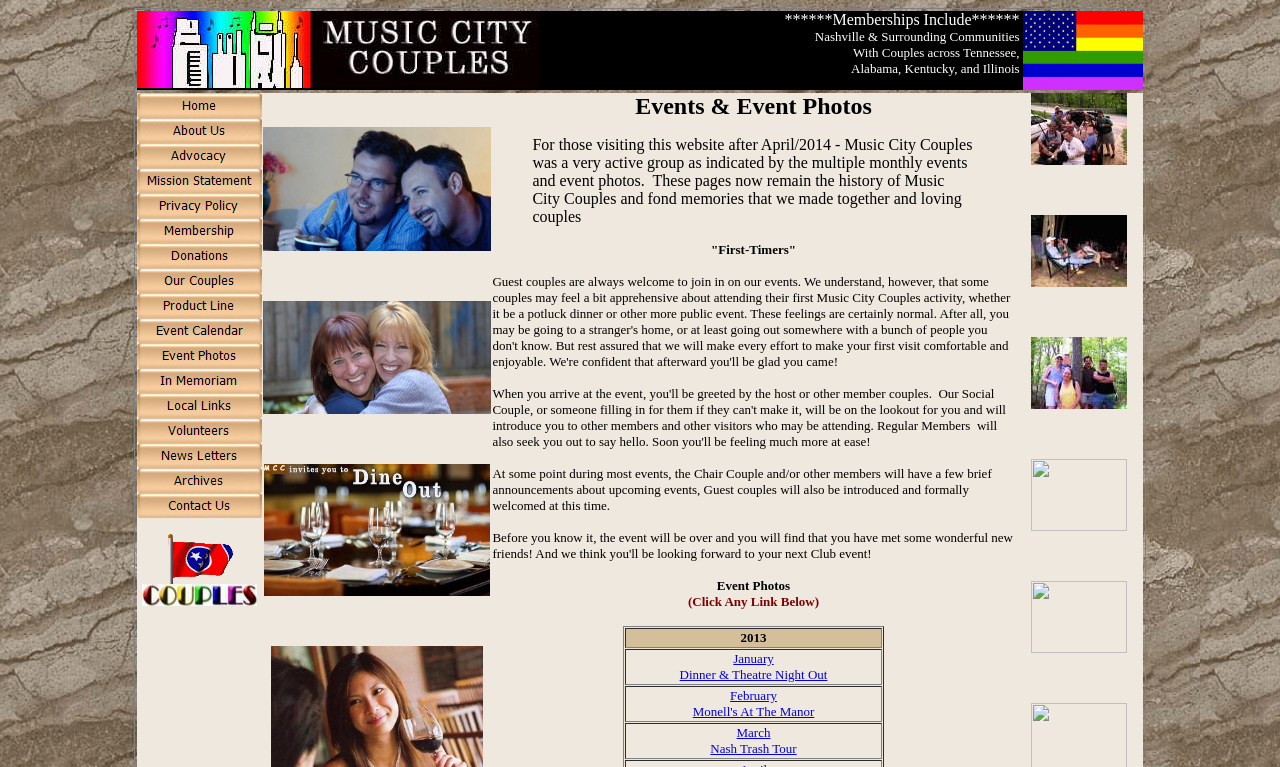Answer the question with a single word or phrase: 
How many images are on the top navigation bar?

9